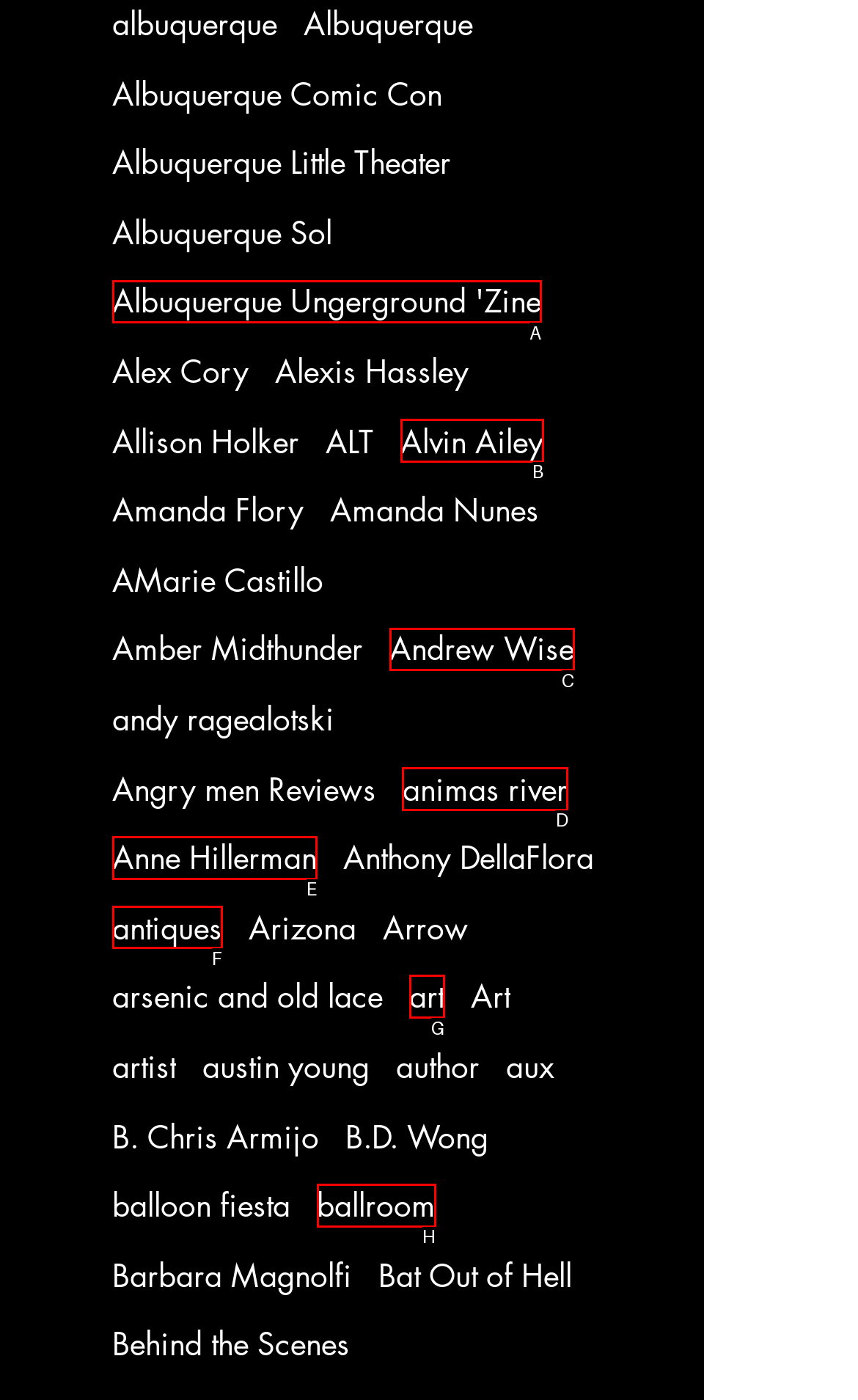Select the proper HTML element to perform the given task: explore animas river Answer with the corresponding letter from the provided choices.

D